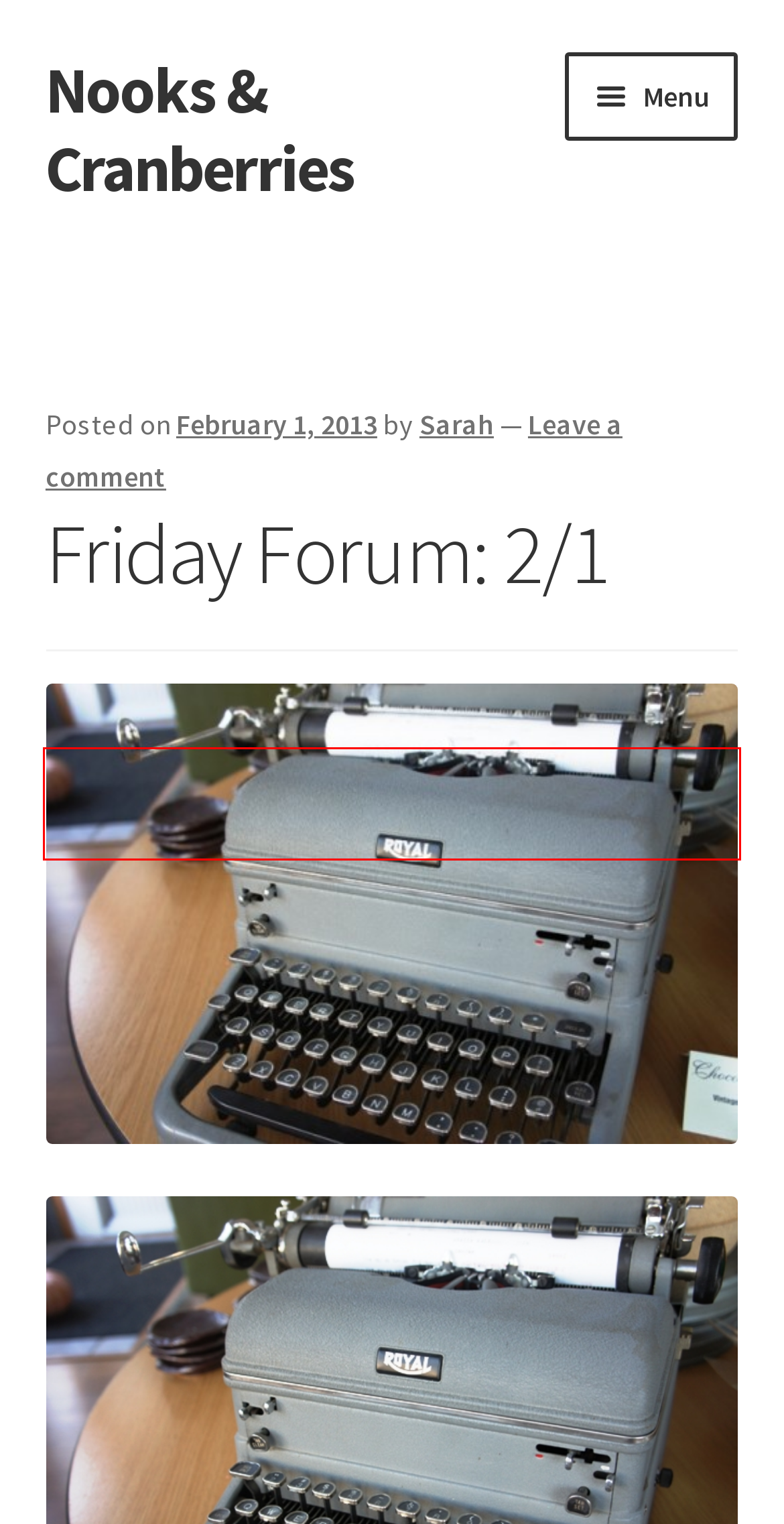You are provided with a screenshot of a webpage highlighting a UI element with a red bounding box. Choose the most suitable webpage description that matches the new page after clicking the element in the bounding box. Here are the candidates:
A. Nooks & Cranberries Book Club – Nooks & Cranberries
B. Inspiration at Home – Nooks & Cranberries
C. Get Writing! – Nooks & Cranberries
D. Facebook – Nooks & Cranberries
E. Airs Above the Ground – June 2012 – Nooks & Cranberries
F. Books We Love – Nooks & Cranberries
G. Rebecca – July 2012 – Nooks & Cranberries
H. Sarah – Nooks & Cranberries

D